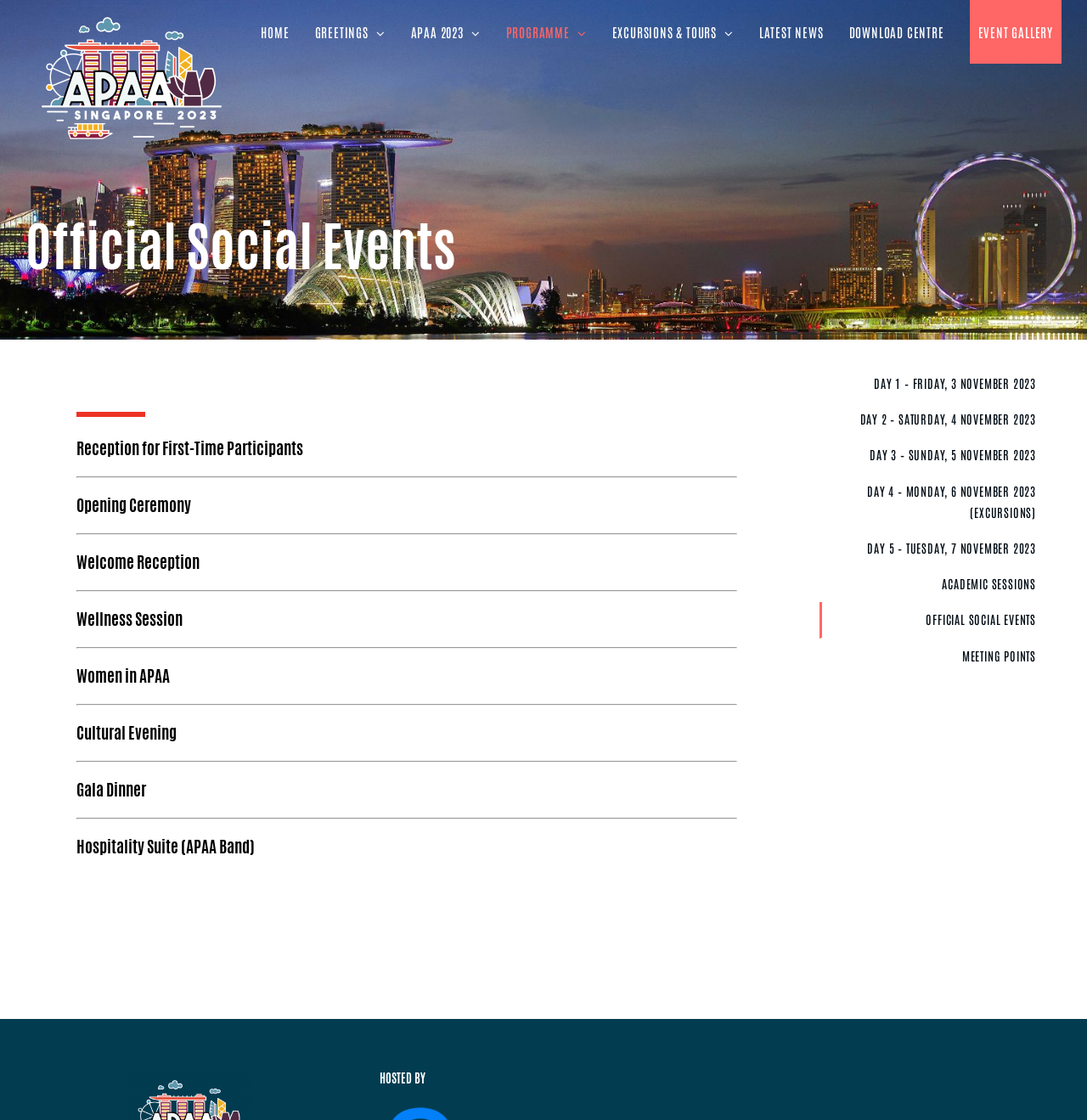Respond with a single word or phrase:
How many days are listed in the secondary navigation?

5